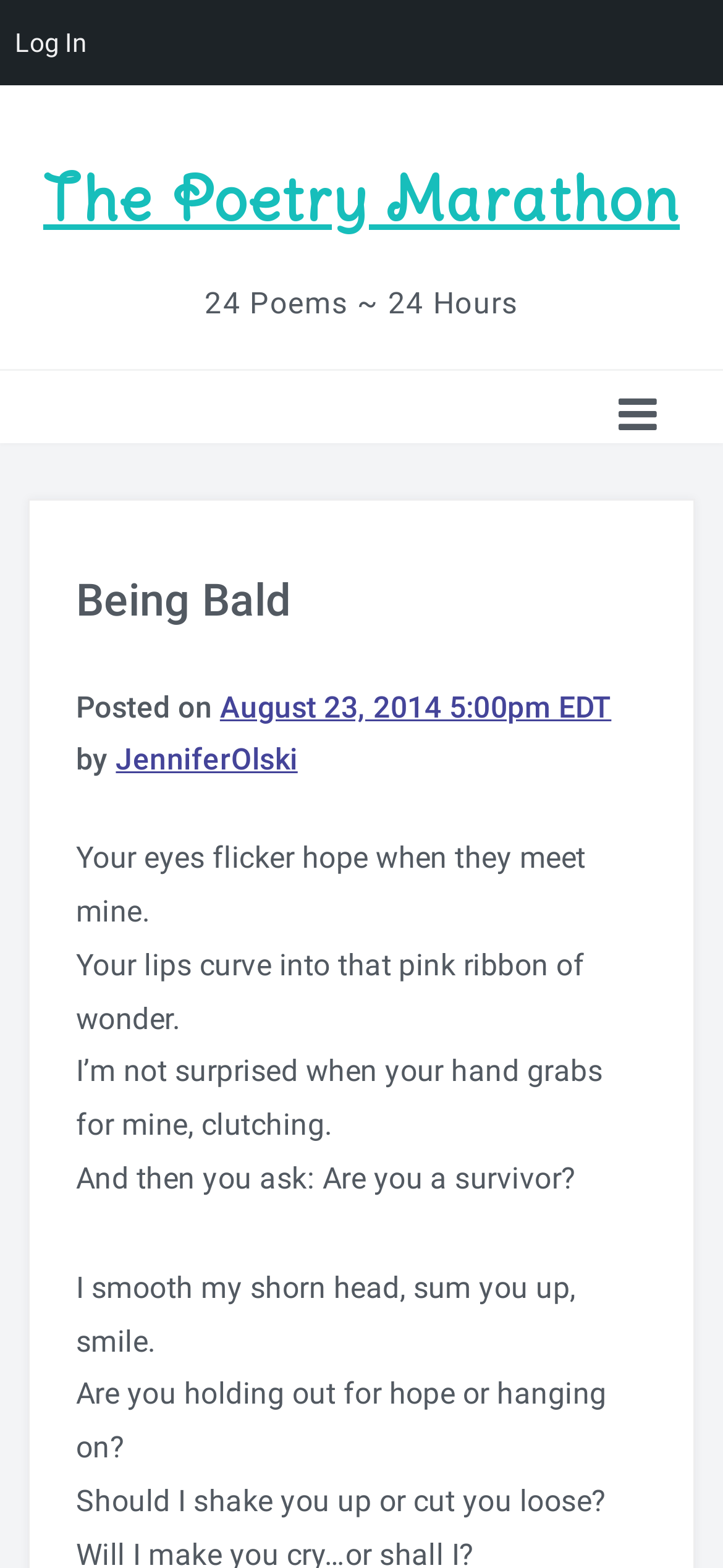How many lines are in the poem 'Being Bald'?
Give a detailed and exhaustive answer to the question.

I counted the number of lines in the poem 'Being Bald' and found that there are 6 lines in total, which are 'Your eyes flicker hope when they meet mine.', 'Your lips curve into that pink ribbon of wonder.', 'I’m not surprised when your hand grabs for mine, clutching.', 'And then you ask: Are you a survivor?', 'I smooth my shorn head, sum you up, smile.', and 'Are you holding out for hope or hanging on?'